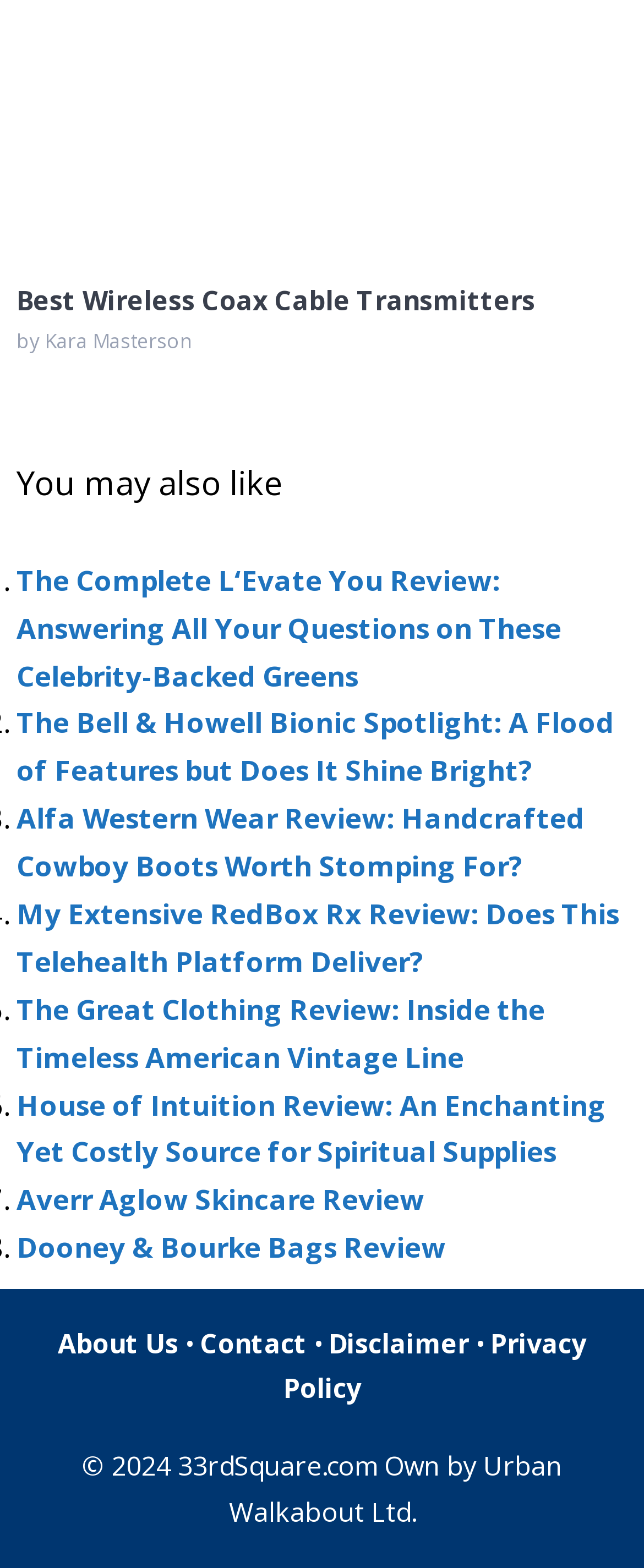Find the bounding box coordinates of the area to click in order to follow the instruction: "read Disclaimer".

[0.51, 0.845, 0.728, 0.869]